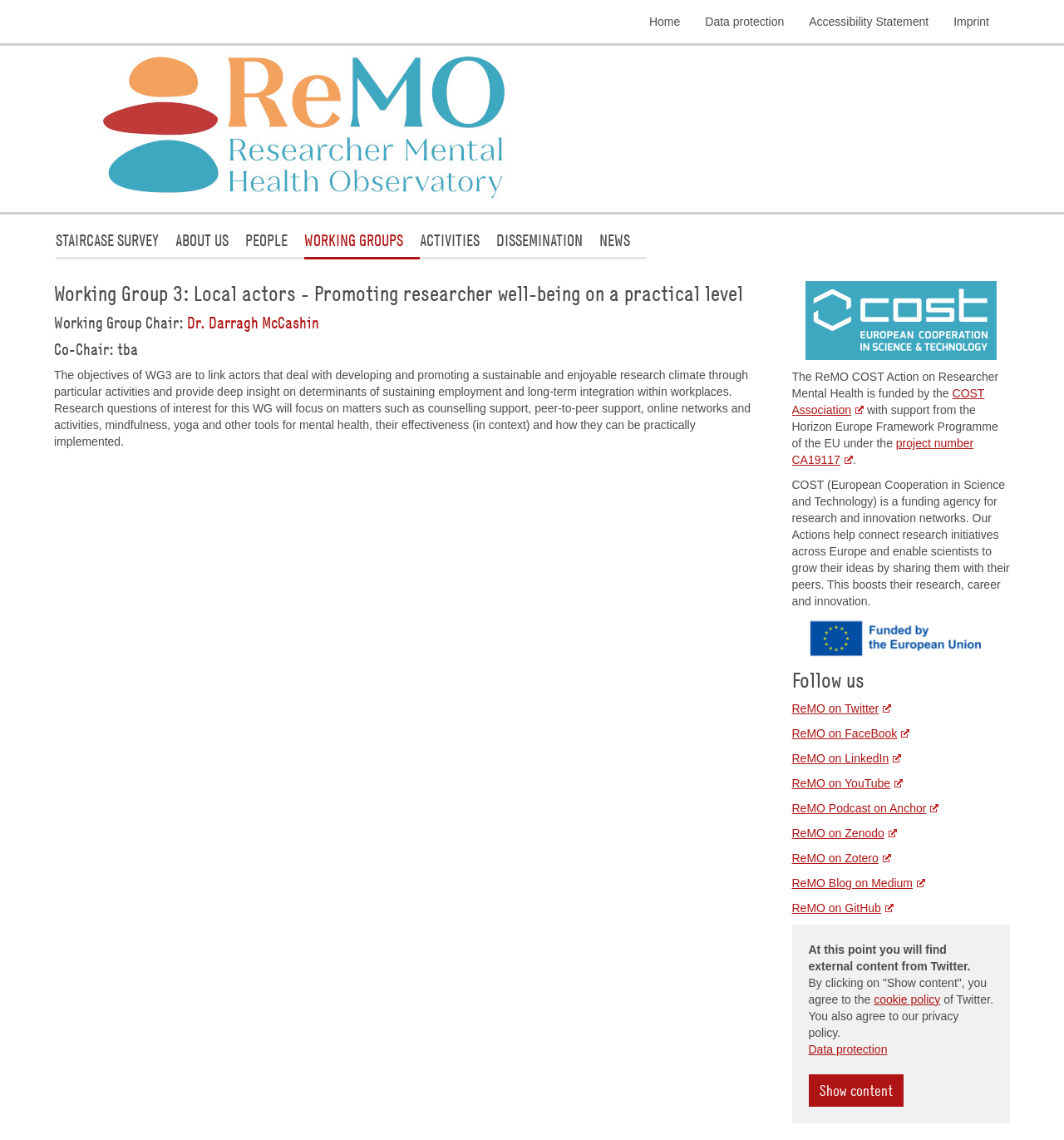Please locate the bounding box coordinates for the element that should be clicked to achieve the following instruction: "Click on Home". Ensure the coordinates are given as four float numbers between 0 and 1, i.e., [left, top, right, bottom].

[0.598, 0.008, 0.651, 0.03]